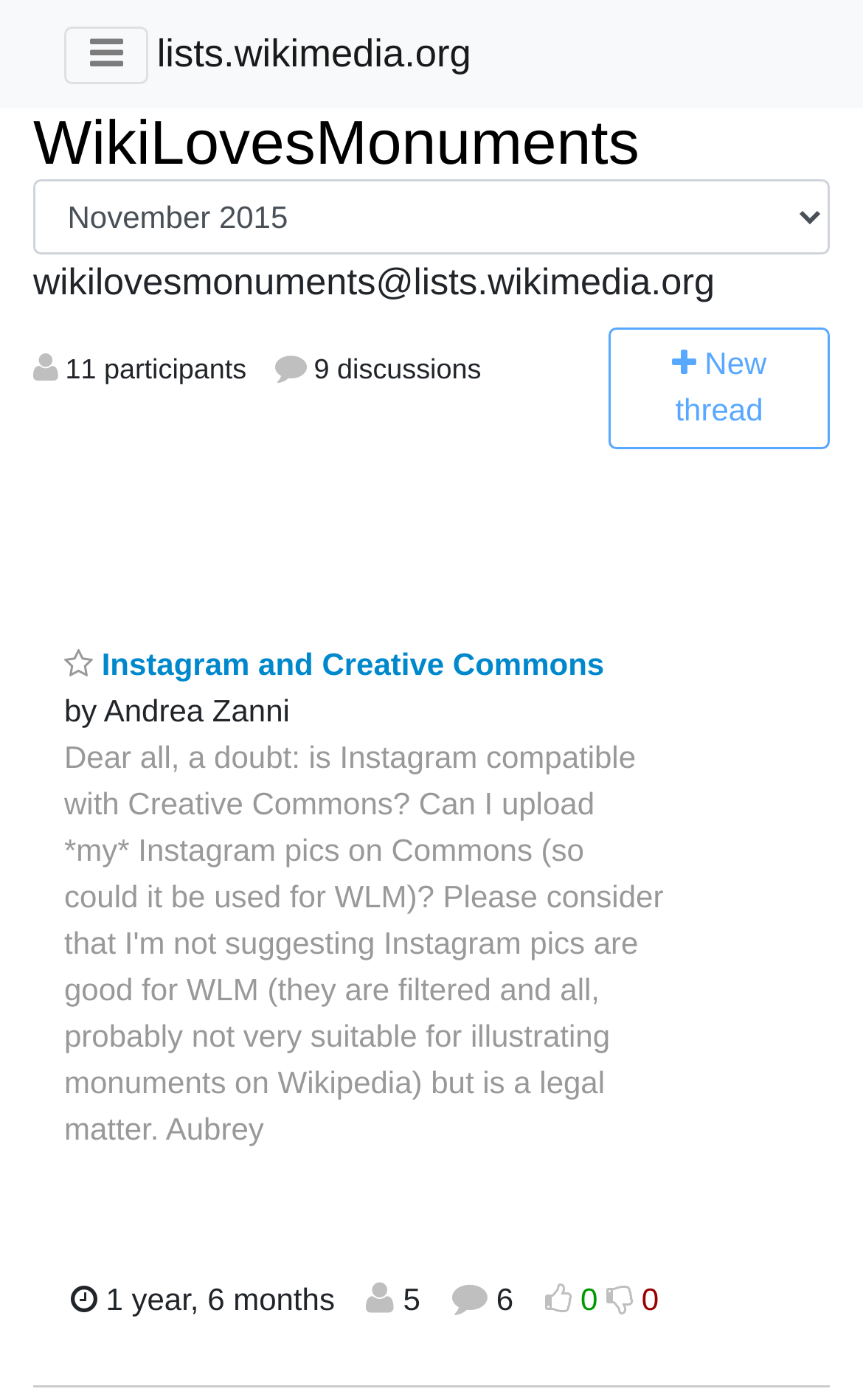Highlight the bounding box coordinates of the element that should be clicked to carry out the following instruction: "Visit the WikiLovesMonuments page". The coordinates must be given as four float numbers ranging from 0 to 1, i.e., [left, top, right, bottom].

[0.038, 0.077, 0.741, 0.126]